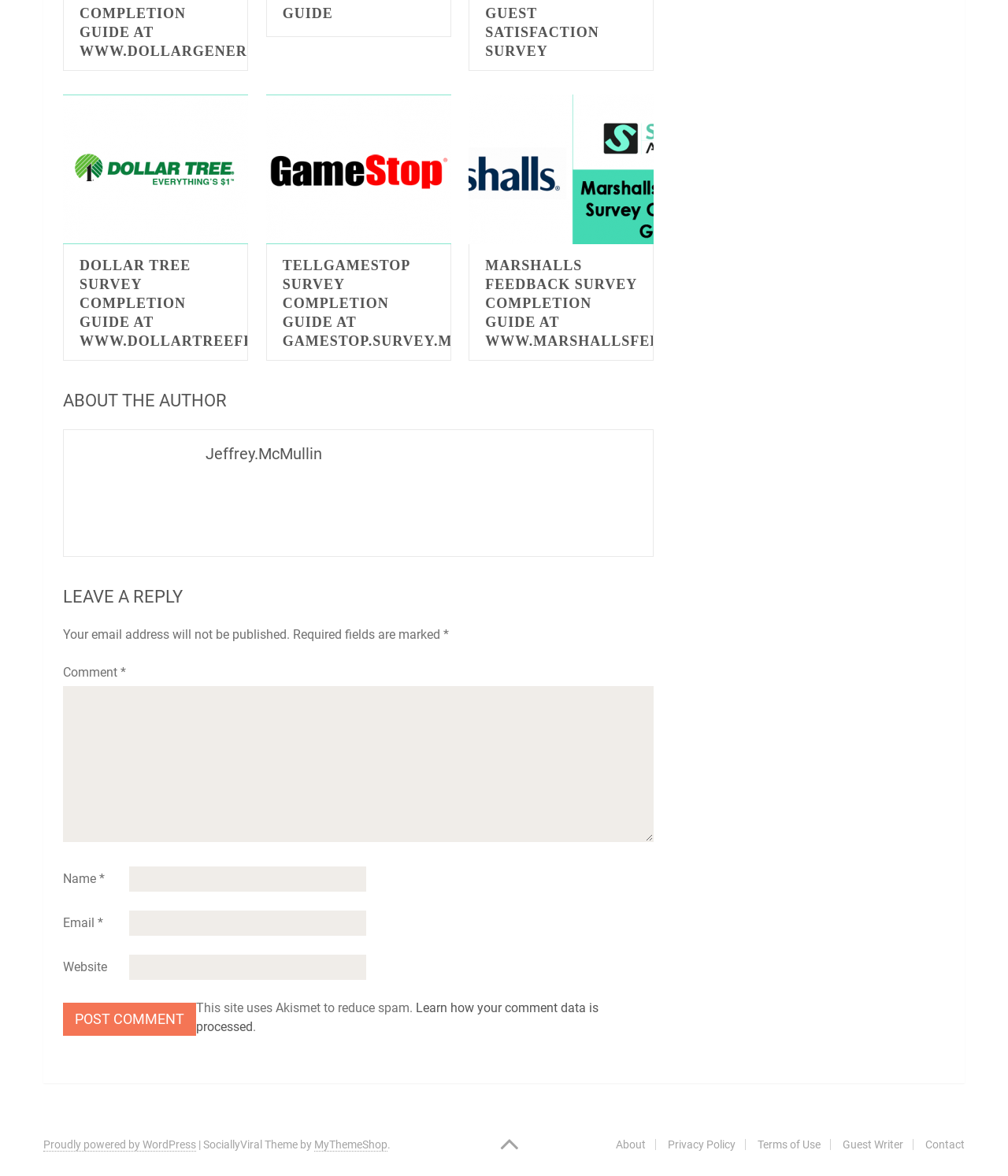Please mark the clickable region by giving the bounding box coordinates needed to complete this instruction: "Leave a reply".

[0.062, 0.5, 0.649, 0.515]